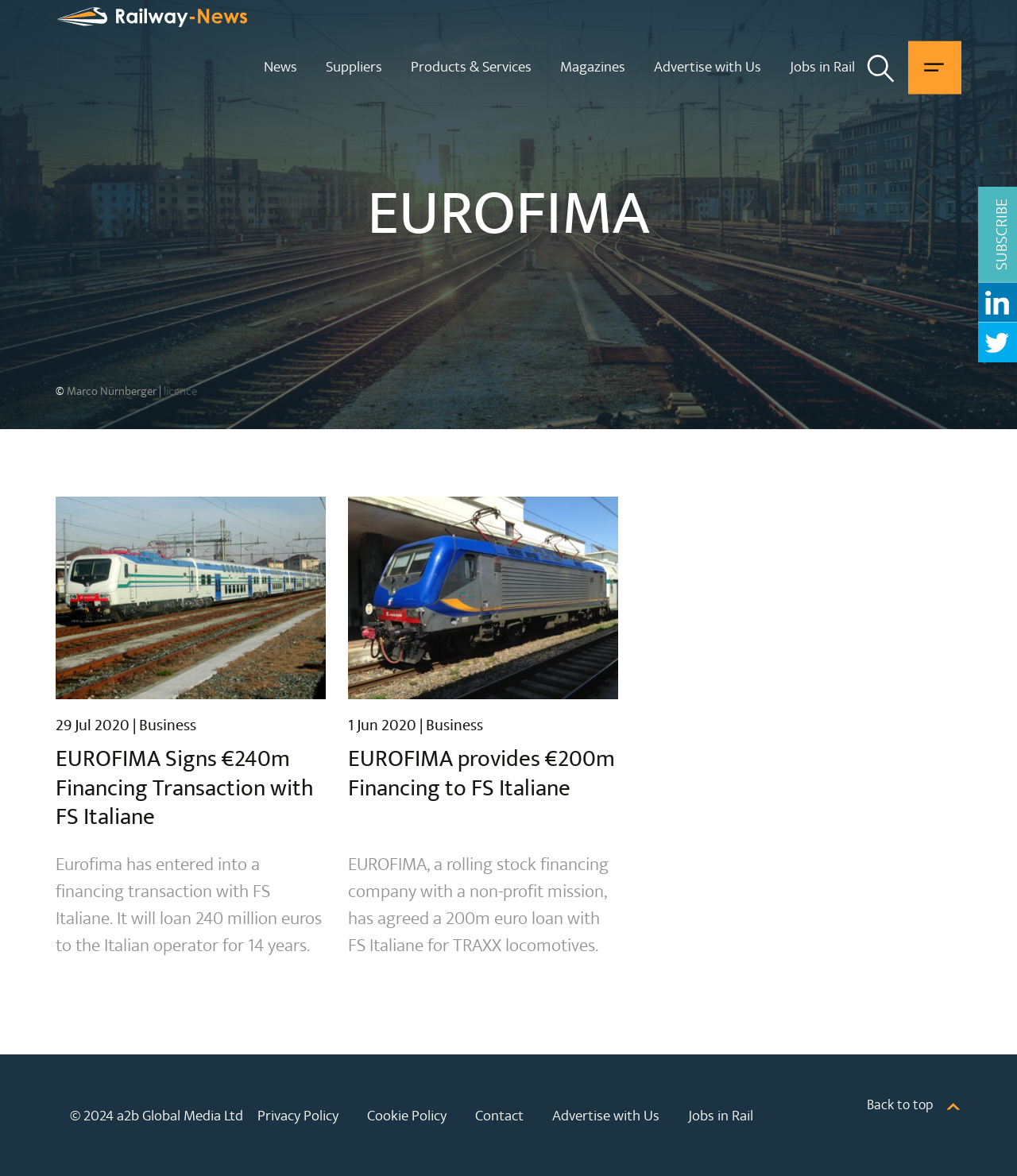Give a concise answer using only one word or phrase for this question:
How many years will FS Italiane receive the loan from EUROFIMA?

14 years